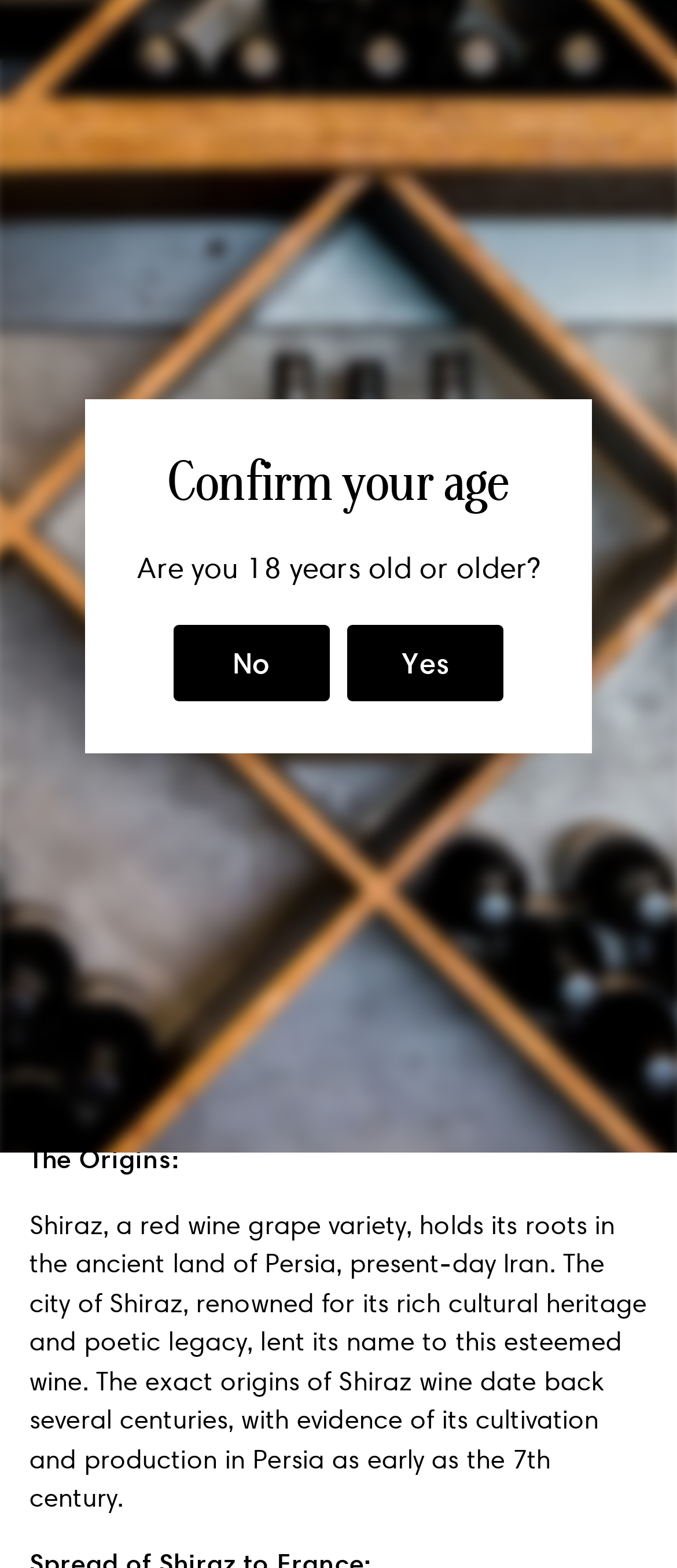Generate an in-depth caption that captures all aspects of the webpage.

The webpage is about Shiraz wine, with a focus on its rich history and captivating facts. At the top, there is a pause slideshow button and a generic element stating "Hassle-free returns. 30-day postage paid returns". Below this, there is a header section with the winery's name "How?dini Wines" and a logo image. The header also contains links to "SEARCH", "Cart", and "SITE NAVIGATION".

On the left side of the page, there is a navigation section with breadcrumbs, including links to "Home" and "News". Below this, there is a header section with the title "Shiraz Wine: Unveiling the Rich History and Captivating Facts" and a time element showing the date "MAY 26, 2023".

The main content of the page starts with an introduction to Shiraz wine, describing it as a timeless classic that has captured the hearts of wine enthusiasts. The text explains that as a winery owner, one is not only dedicated to crafting exceptional wines but also passionate about educating people on the heritage, flavors, and unique characteristics of different varietals.

Below the introduction, there is a section titled "The Origins:", which delves into the history of Shiraz wine, tracing its roots back to ancient Persia, present-day Iran. The text explains that the city of Shiraz lent its name to this esteemed wine and that the exact origins of Shiraz wine date back several centuries.

At the bottom of the page, there is a confirmation section asking users to confirm their age, with options to select "No" or "Yes" to indicate whether they are 18 years old or older.